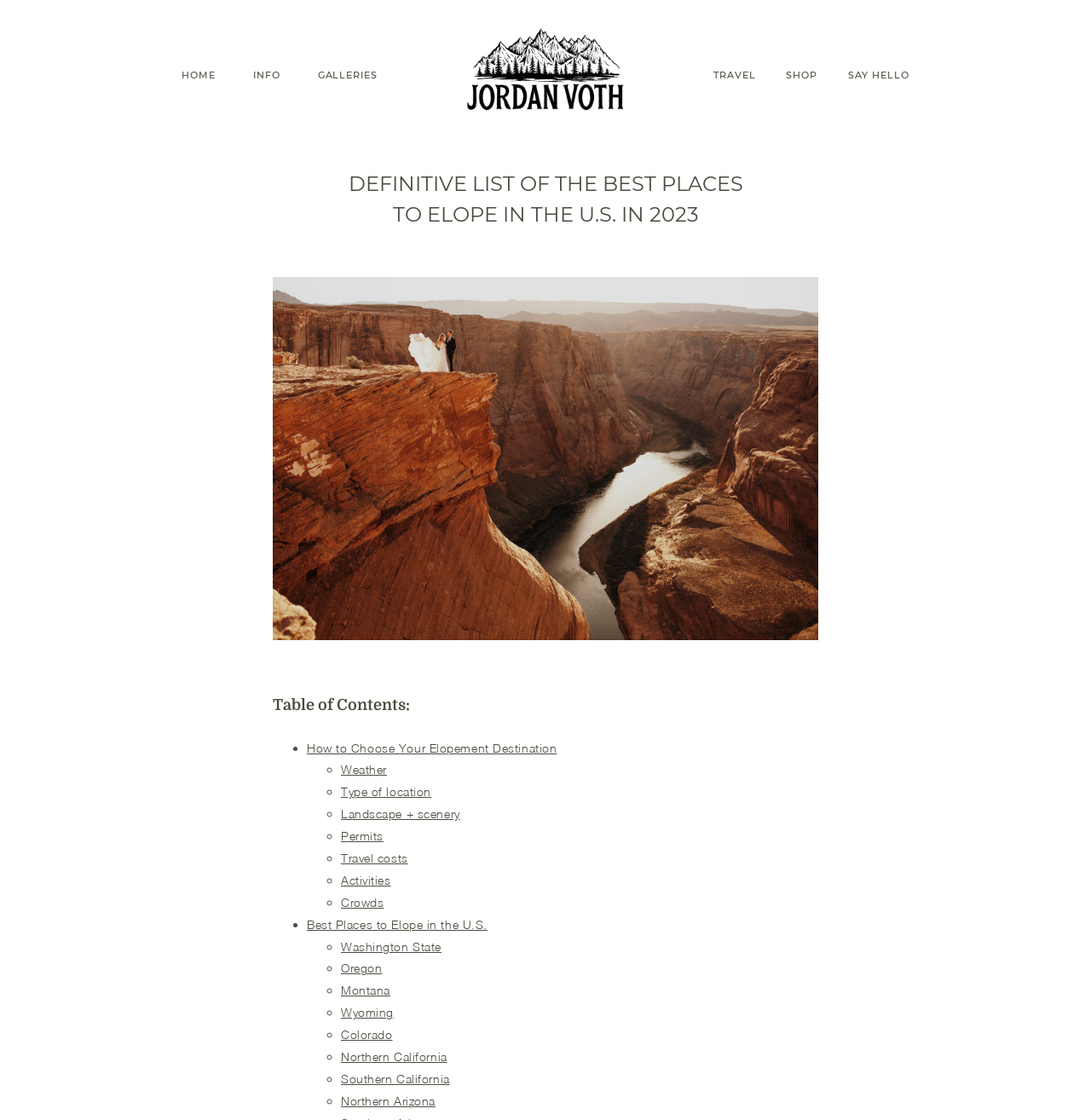Specify the bounding box coordinates of the element's area that should be clicked to execute the given instruction: "click on HOME". The coordinates should be four float numbers between 0 and 1, i.e., [left, top, right, bottom].

[0.167, 0.063, 0.198, 0.072]